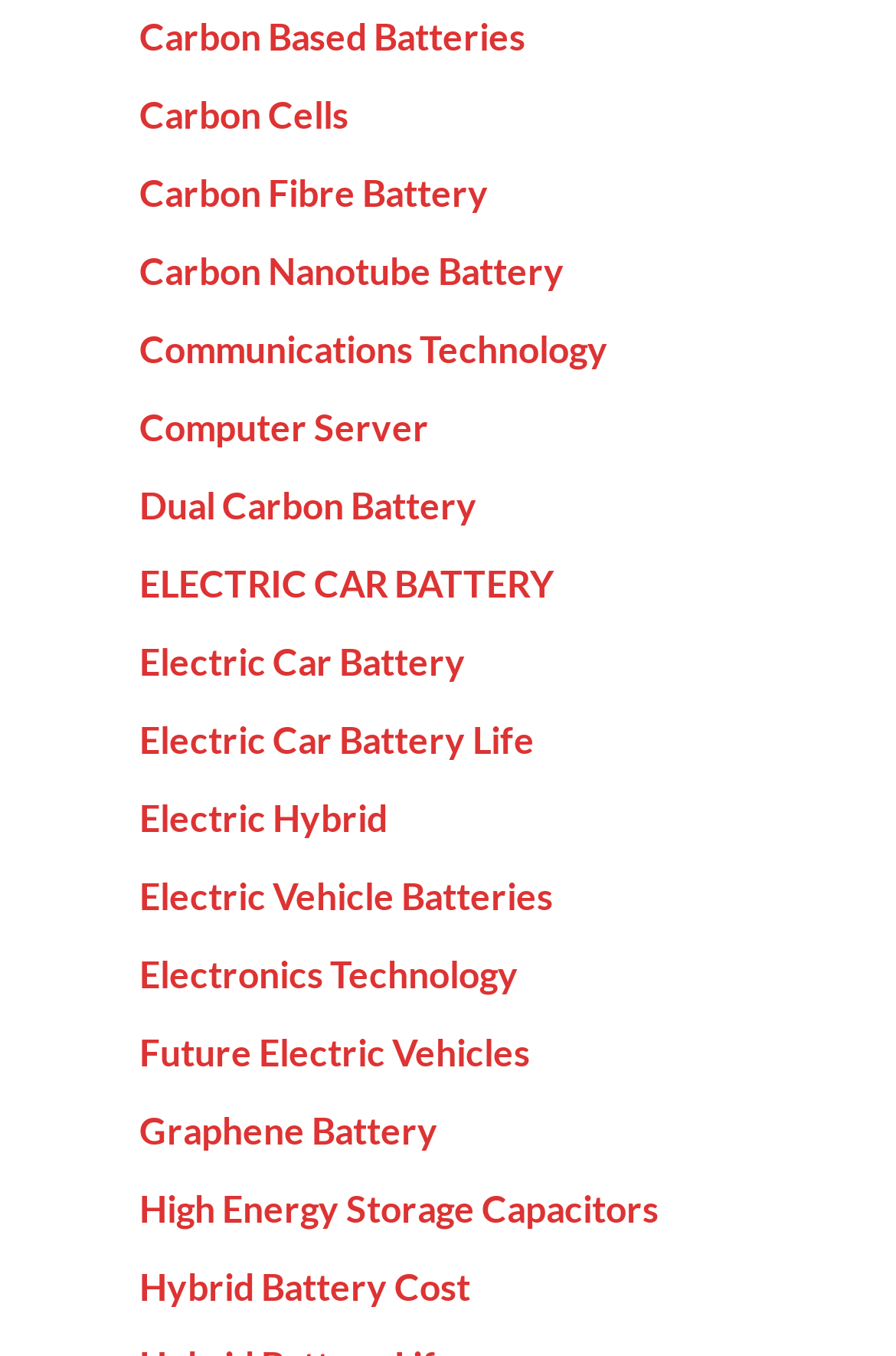Find and indicate the bounding box coordinates of the region you should select to follow the given instruction: "Check out Future Electric Vehicles".

[0.155, 0.759, 0.591, 0.792]